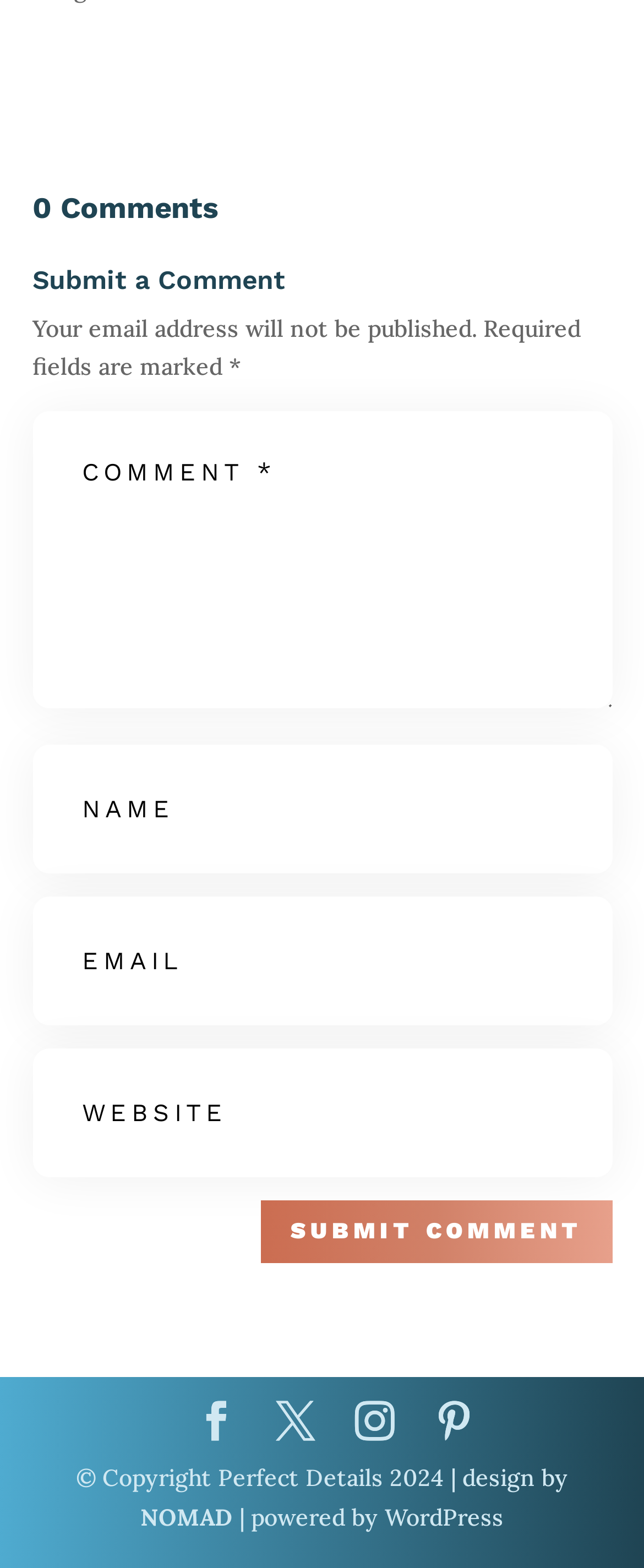How many social media links are there?
Utilize the information in the image to give a detailed answer to the question.

There are four link elements with icons or text 'Pinterest' located near the bottom of the page, suggesting that they are social media links. These links are likely used to connect to the website's social media profiles.